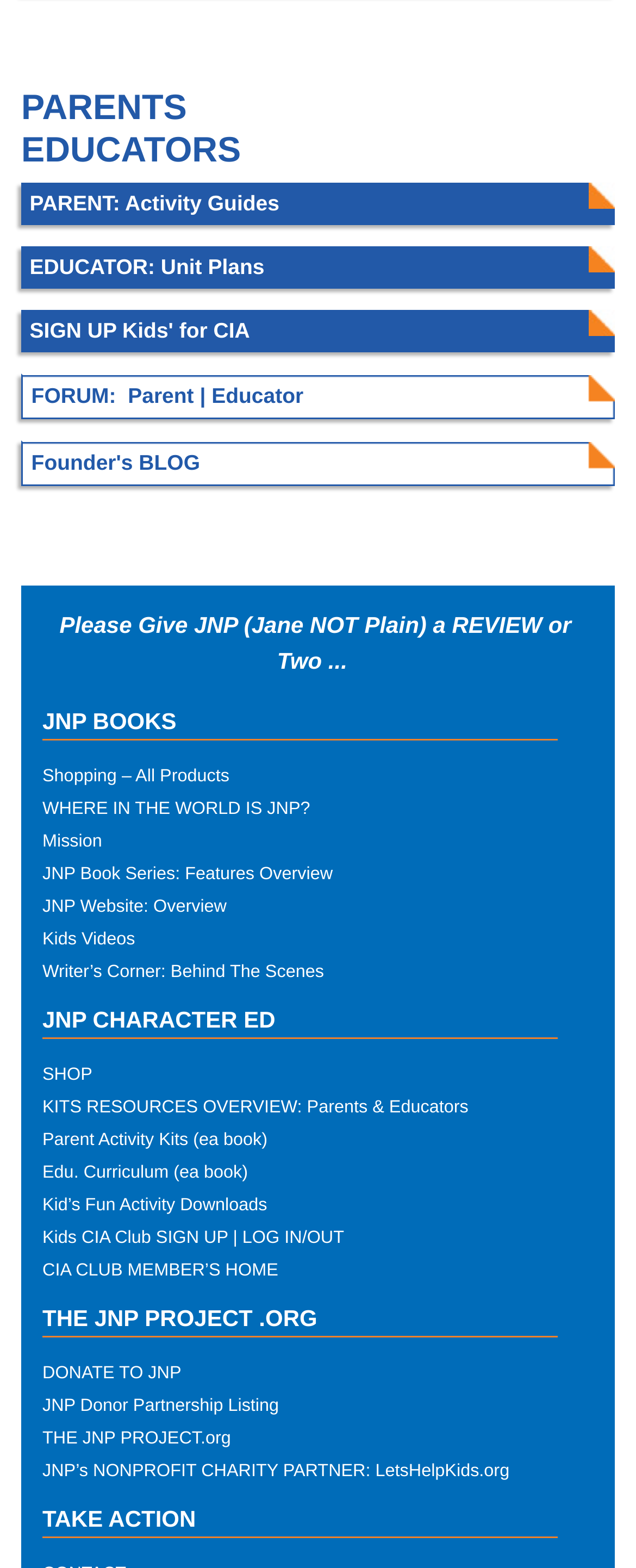What is the name of the blog?
Provide a thorough and detailed answer to the question.

The name of the blog can be found in the link element with the text 'Founder's BLOG' which is nested under the generic element with the text 'Founder's Blog', indicating that it is a blog section on the webpage.